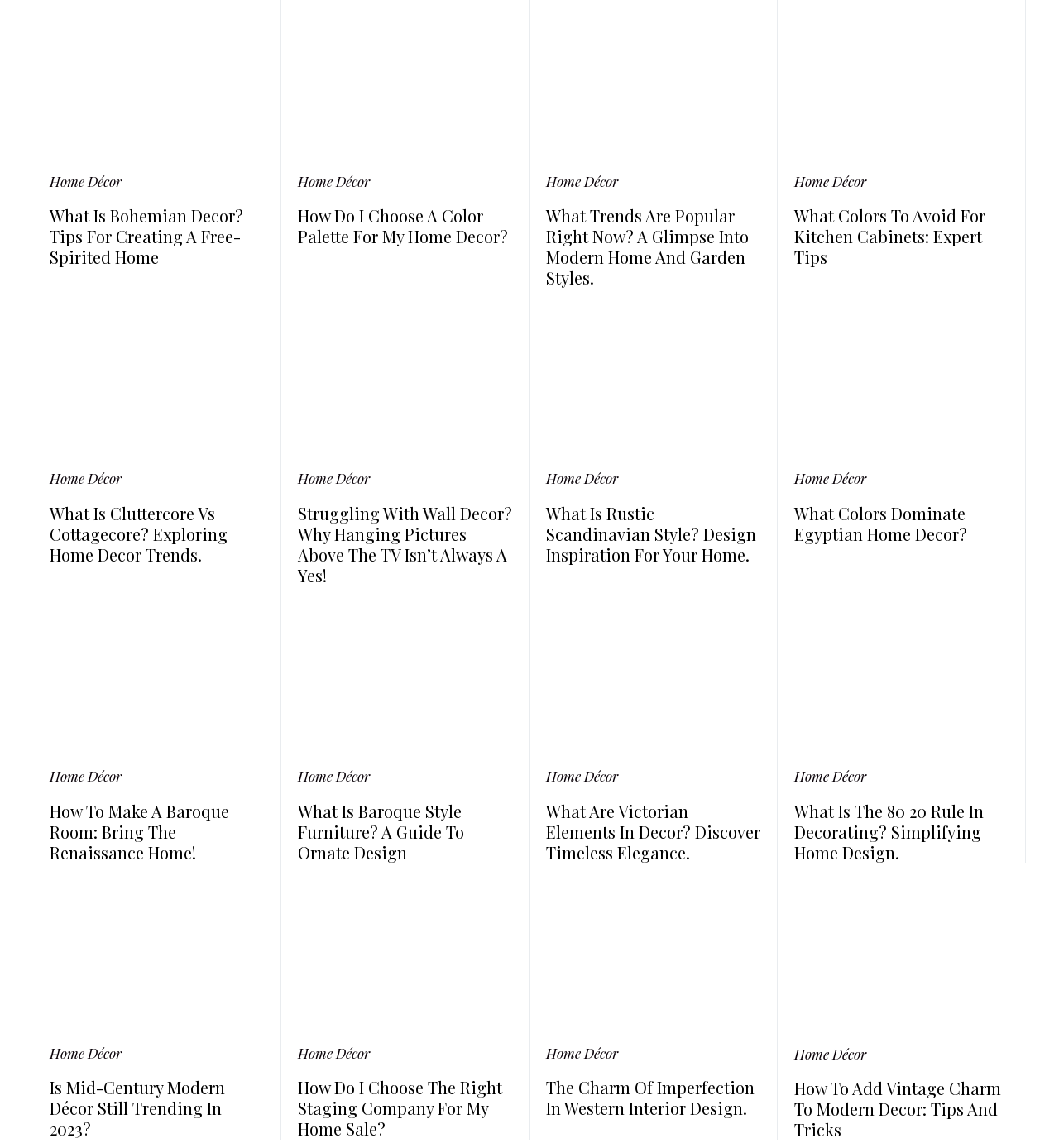How many articles are on this webpage?
Using the picture, provide a one-word or short phrase answer.

12